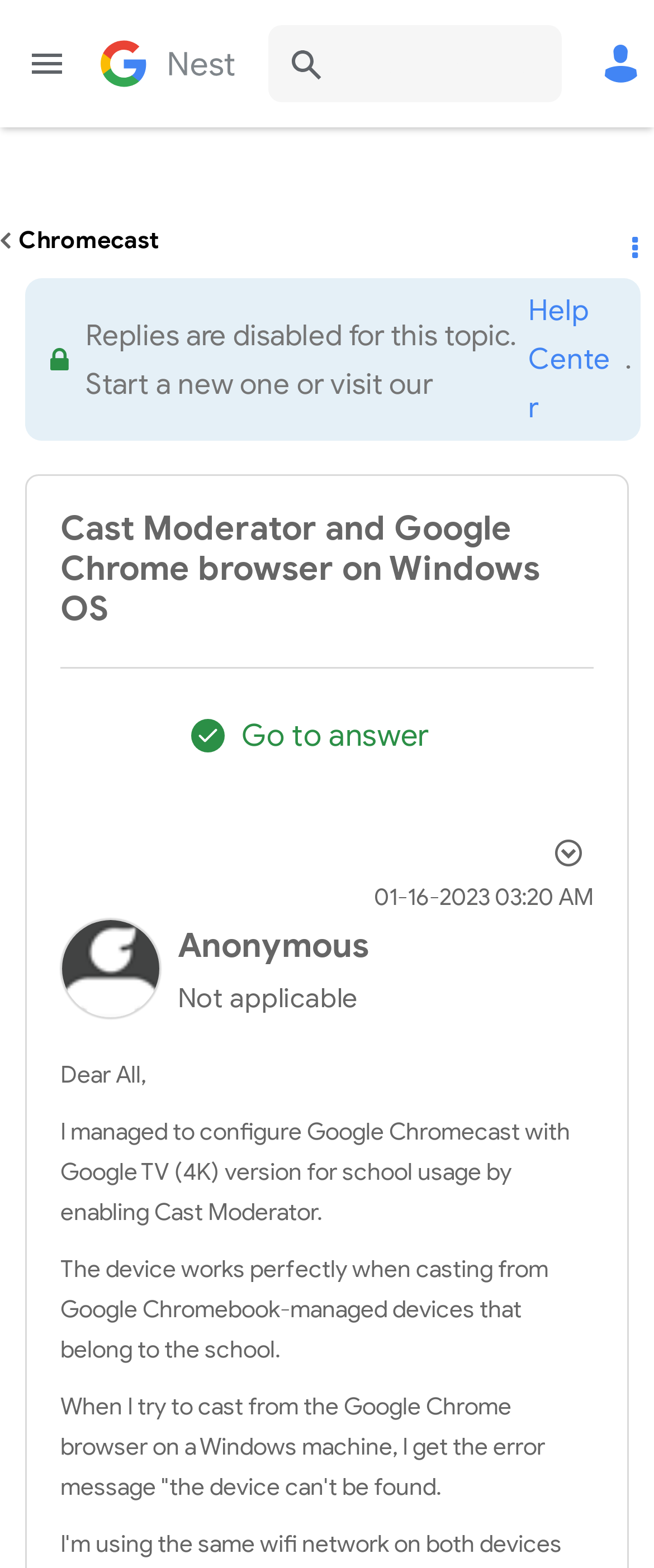Highlight the bounding box coordinates of the element you need to click to perform the following instruction: "Get live support."

None